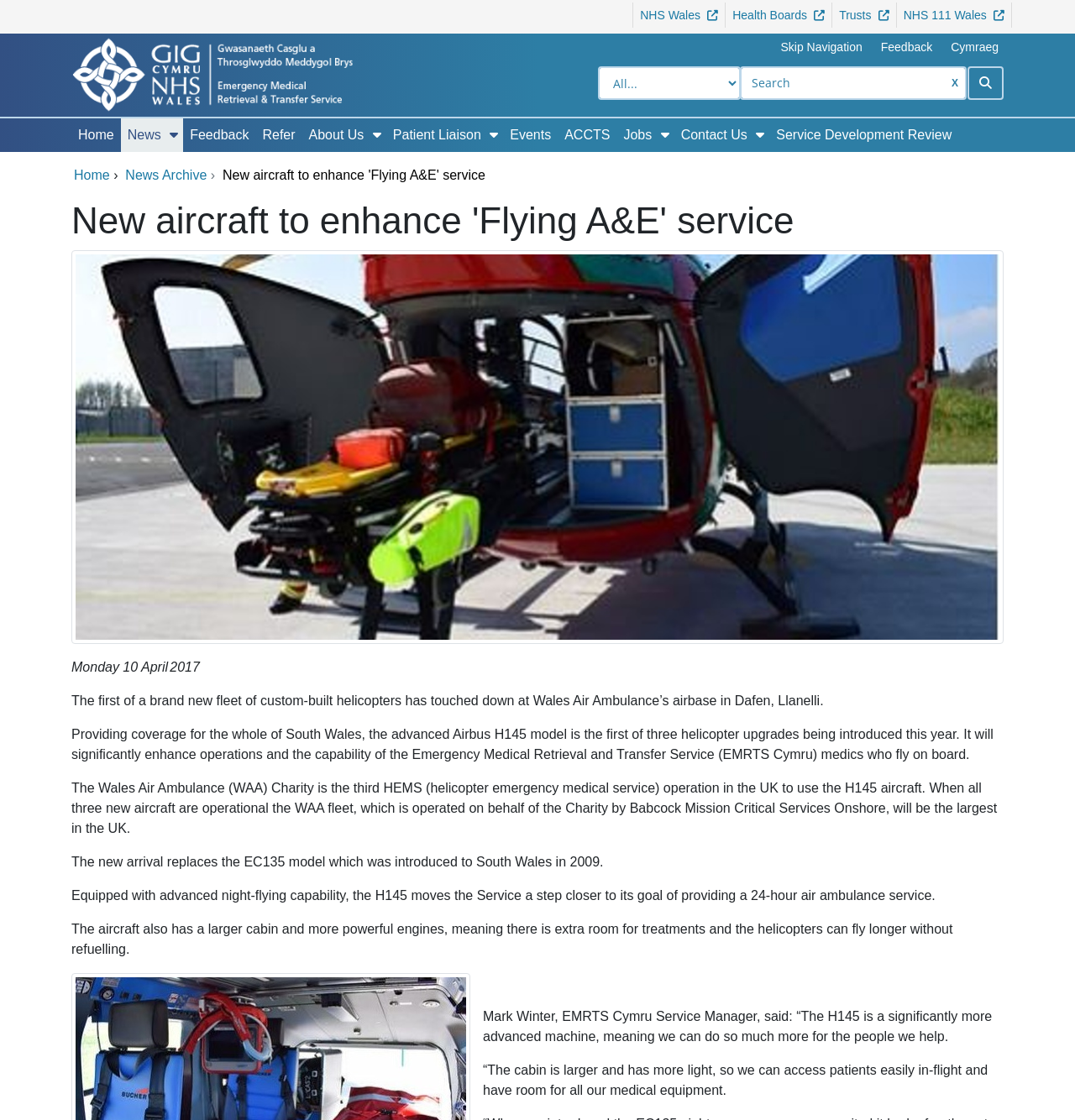Pinpoint the bounding box coordinates of the clickable element to carry out the following instruction: "Go to Home page."

[0.069, 0.15, 0.102, 0.163]